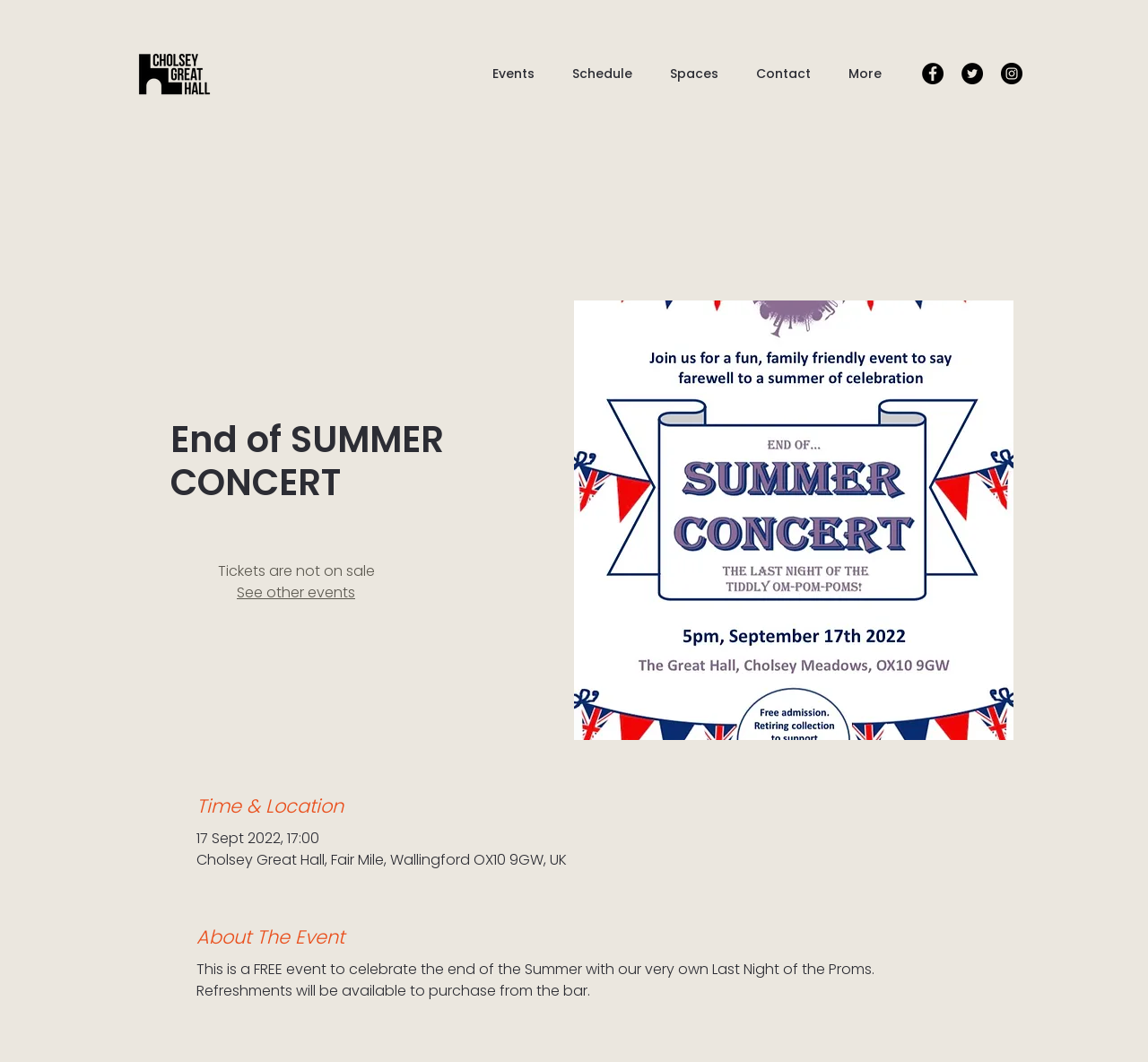Using a single word or phrase, answer the following question: 
What is the name of the event?

End of SUMMER CONCERT